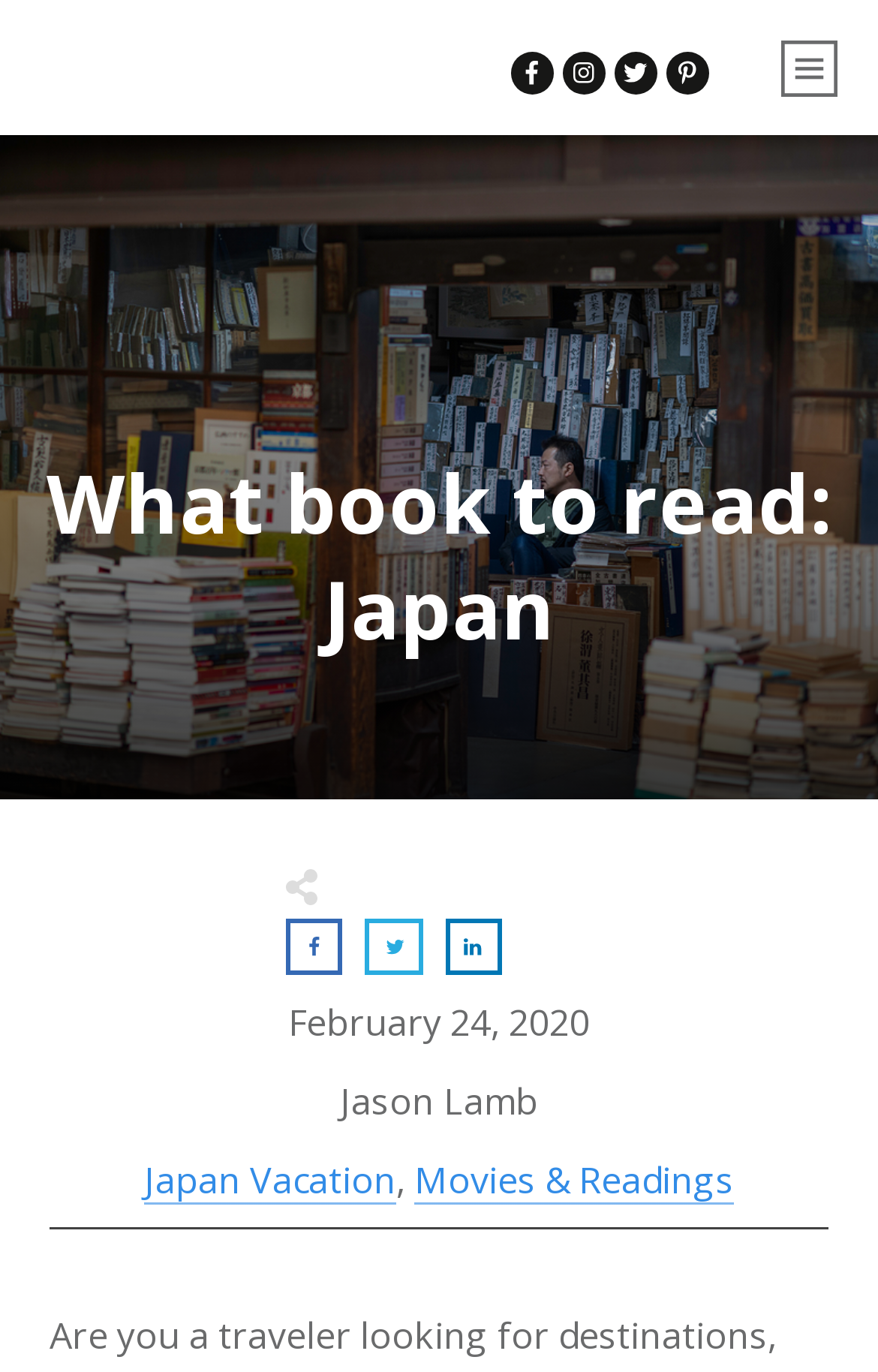What is the topic of the article?
Could you please answer the question thoroughly and with as much detail as possible?

The topic of the article is Japan, as indicated by the heading 'What book to read: Japan' and the links to related topics such as 'Japan Vacation'.